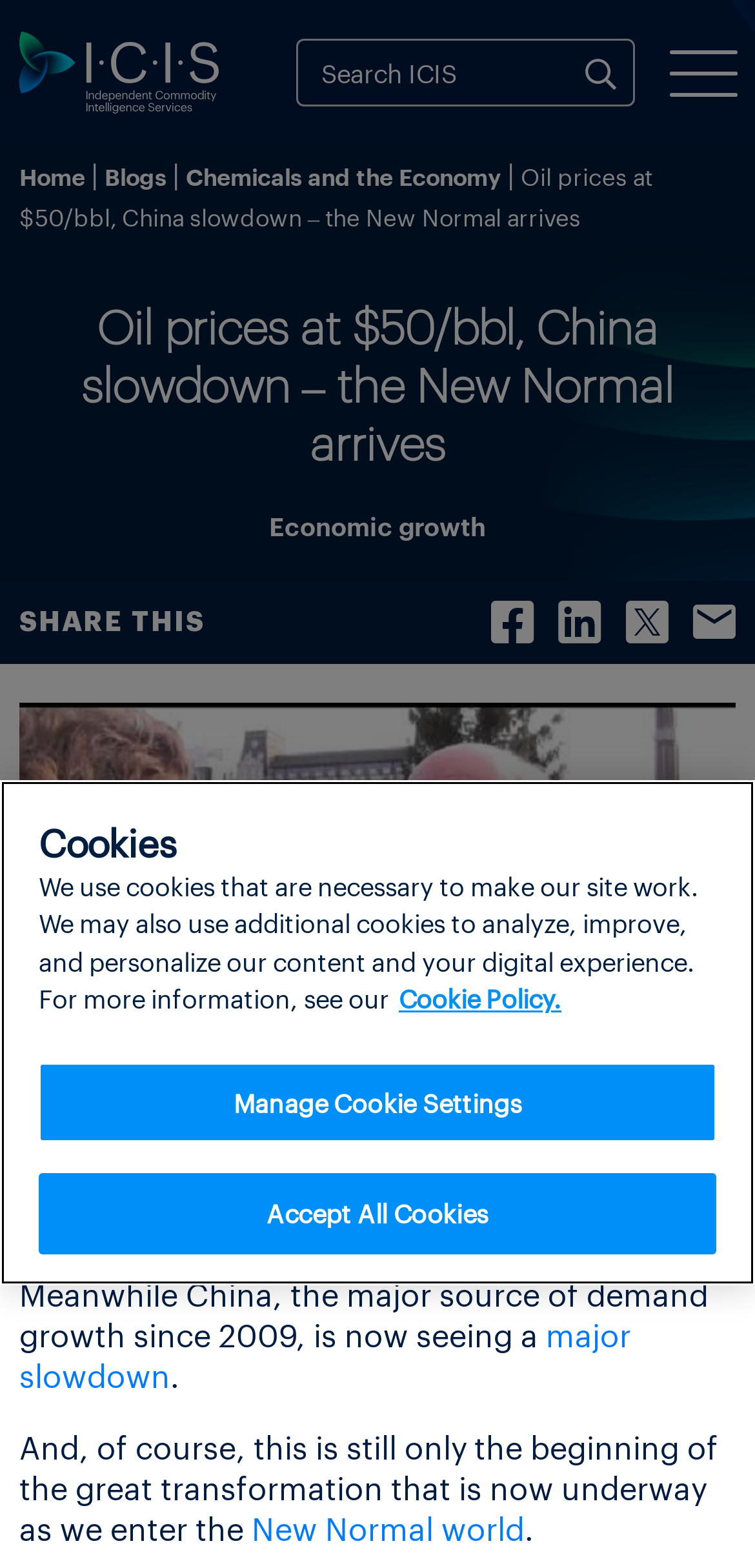Provide your answer in a single word or phrase: 
What is the name of the blog post author?

Paul Hodges